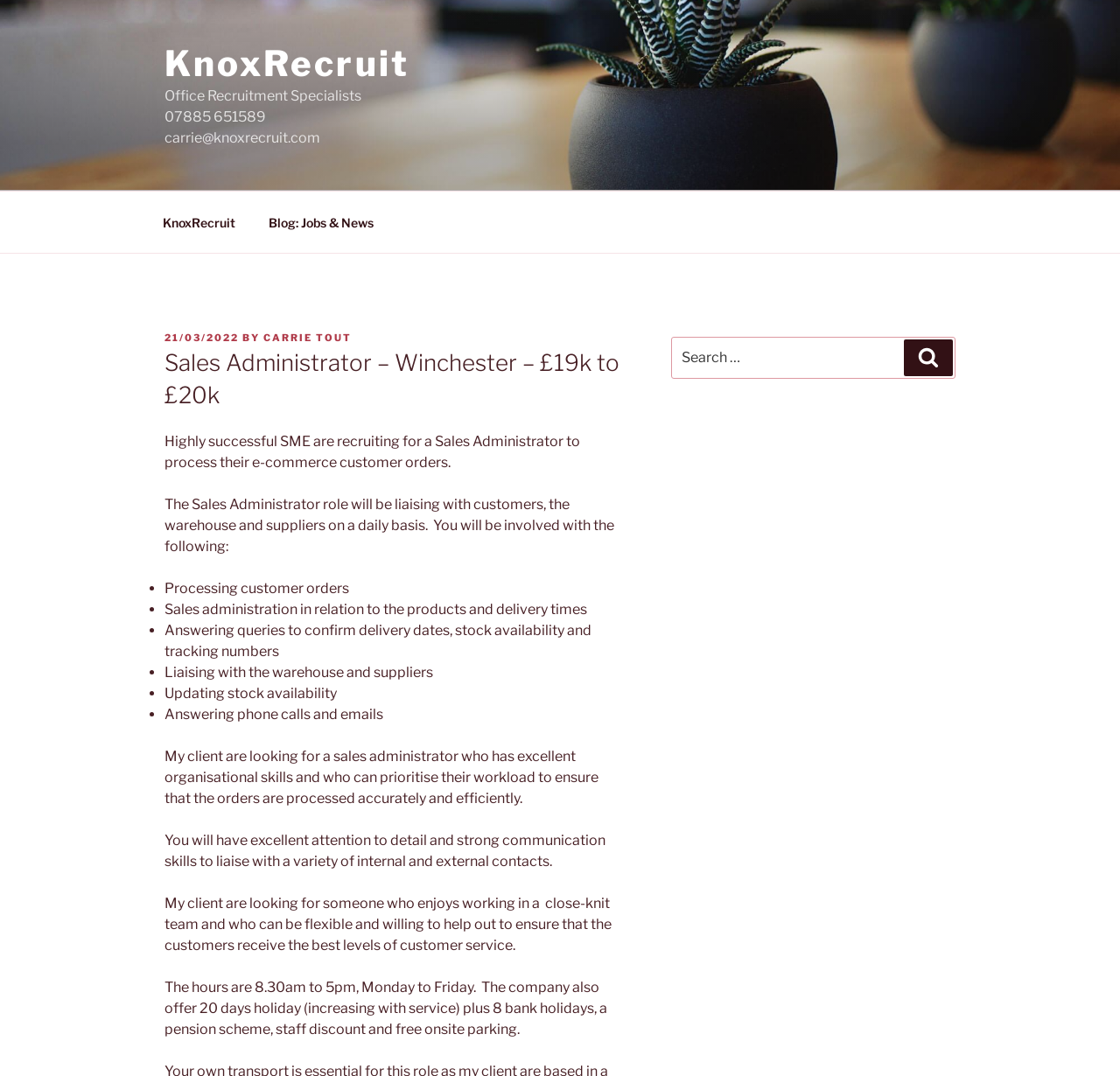For the given element description Carrie Tout, determine the bounding box coordinates of the UI element. The coordinates should follow the format (top-left x, top-left y, bottom-right x, bottom-right y) and be within the range of 0 to 1.

[0.235, 0.308, 0.314, 0.32]